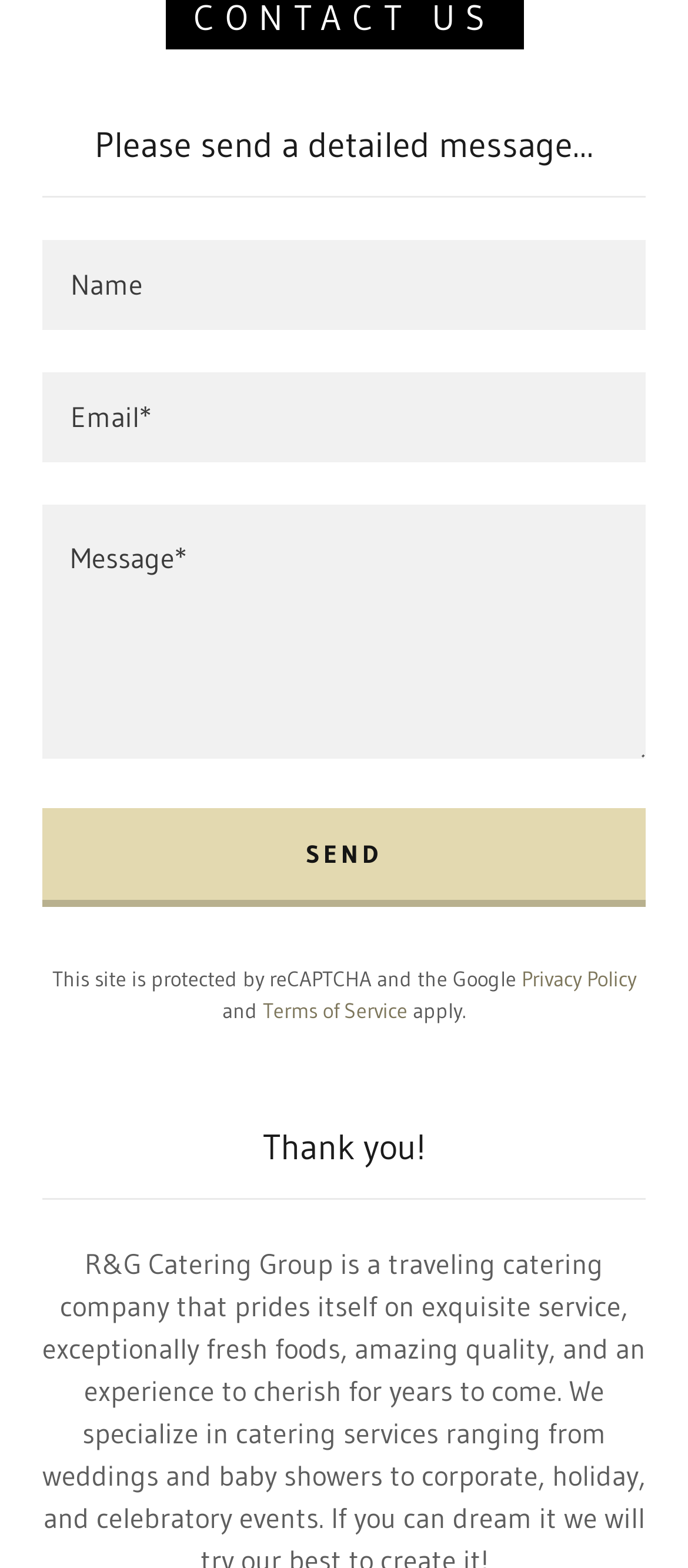Refer to the image and provide an in-depth answer to the question:
What is the purpose of the reCAPTCHA protection?

The webpage mentions that it is protected by reCAPTCHA and the Google, which suggests that the website is using reCAPTCHA to prevent spam and abuse. reCAPTCHA is a security service that helps protect websites from spam and abuse by verifying that the user is a human and not a robot.